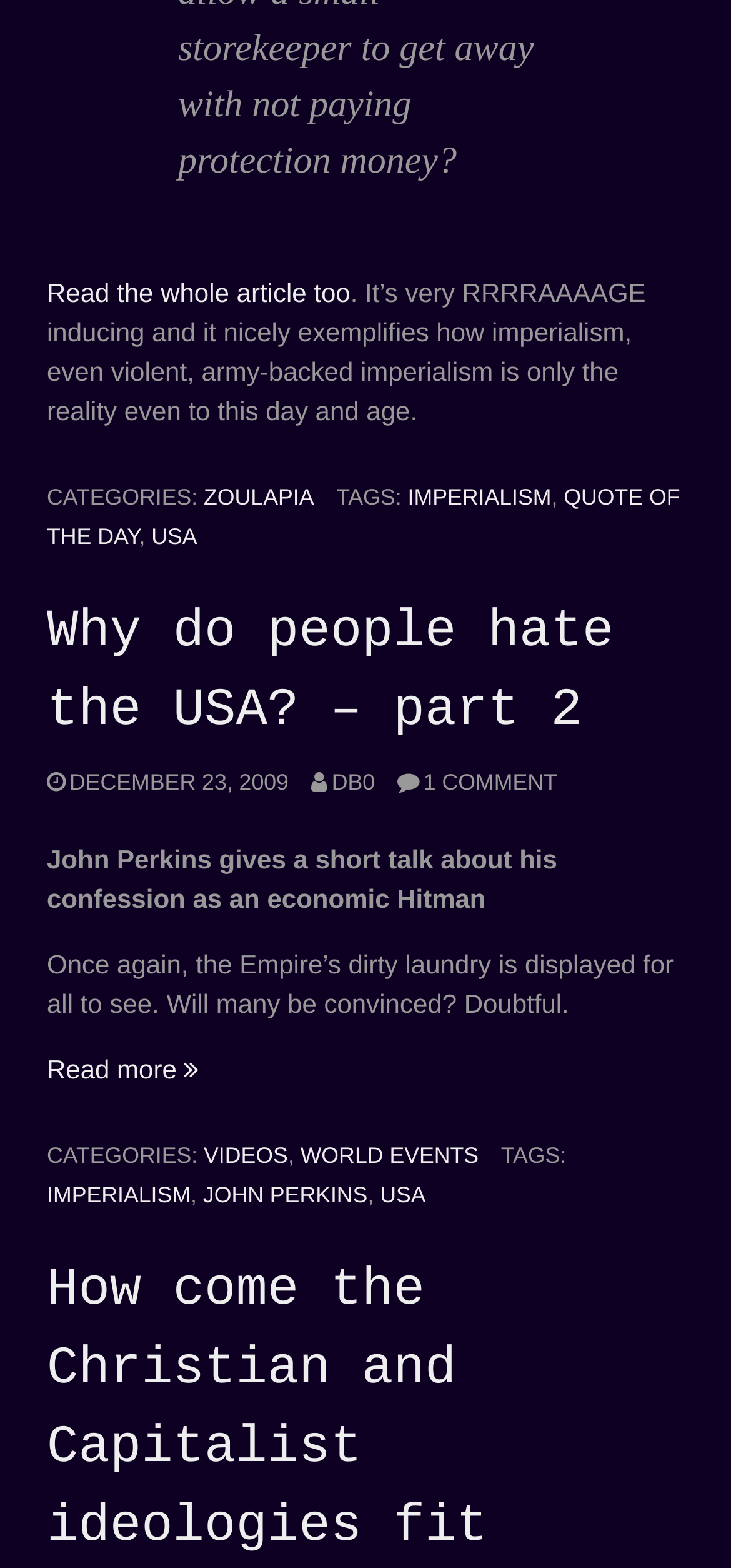Can you show the bounding box coordinates of the region to click on to complete the task described in the instruction: "Open project ADMIRE_Public"?

None